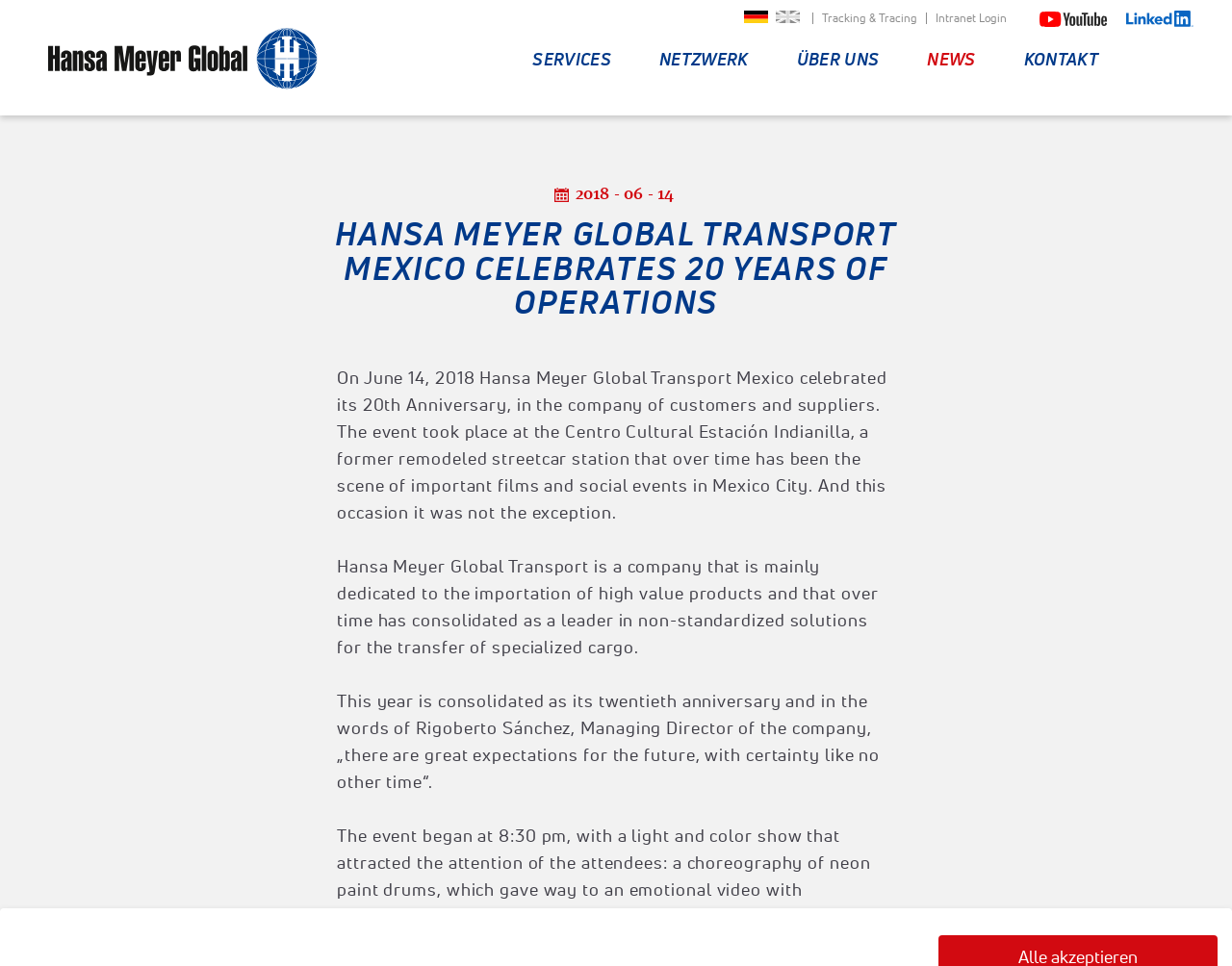Please find the bounding box coordinates of the element that must be clicked to perform the given instruction: "Select English language". The coordinates should be four float numbers from 0 to 1, i.e., [left, top, right, bottom].

[0.63, 0.011, 0.649, 0.039]